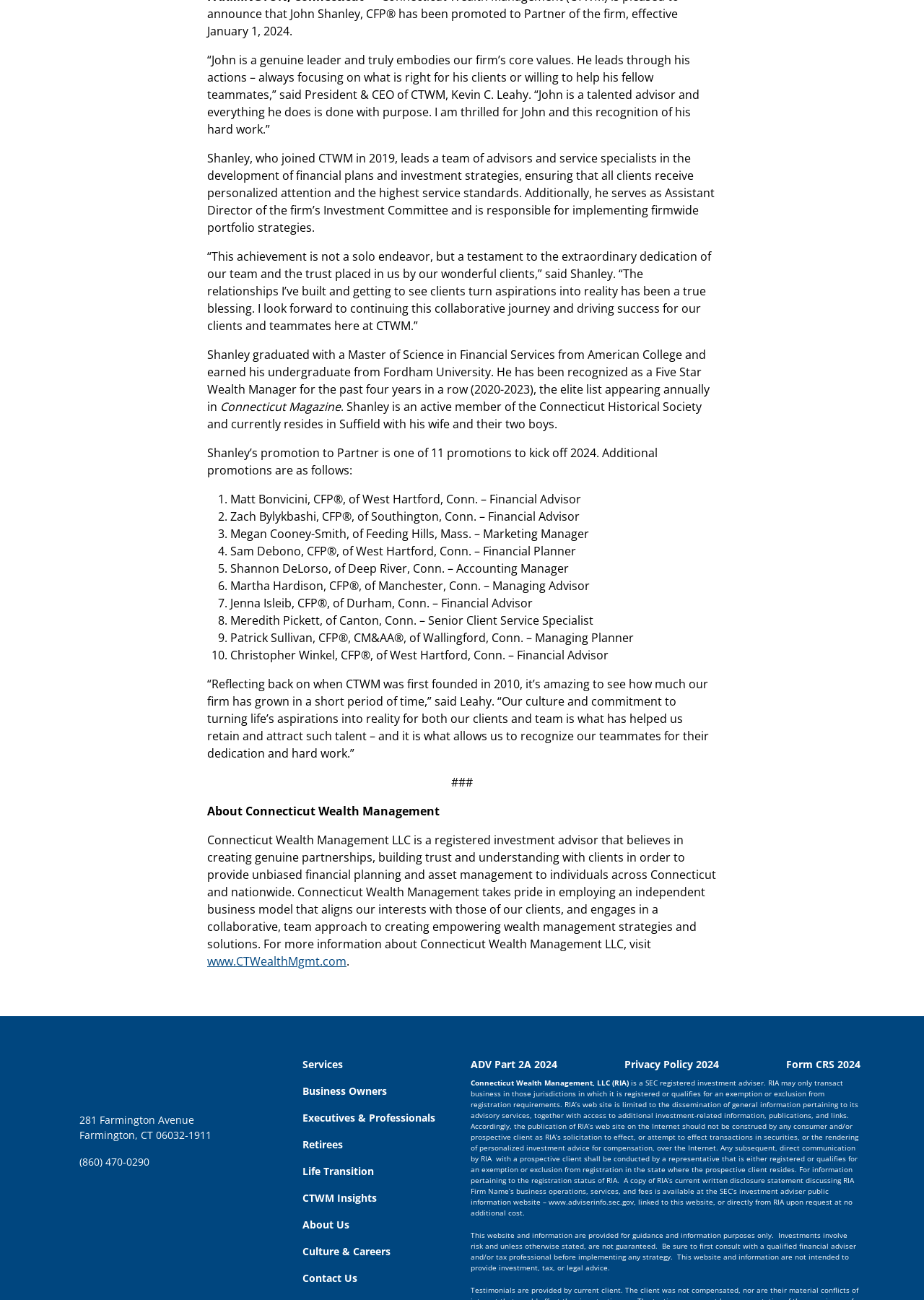Given the following UI element description: "Privacy Policy 2024", find the bounding box coordinates in the webpage screenshot.

[0.676, 0.808, 0.778, 0.829]